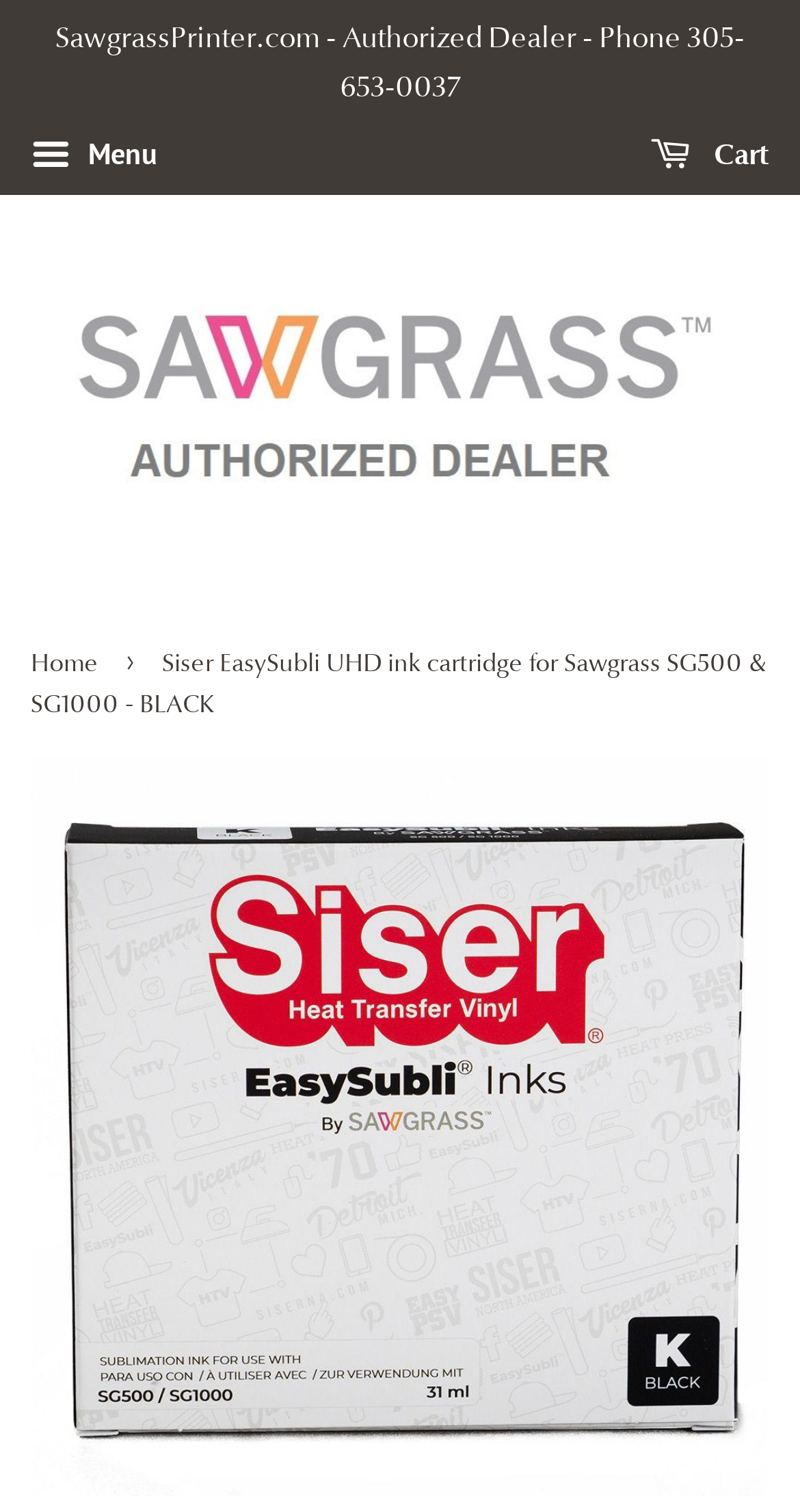Please find the bounding box coordinates in the format (top-left x, top-left y, bottom-right x, bottom-right y) for the given element description. Ensure the coordinates are floating point numbers between 0 and 1. Description: alt="SawgrassPrinter.com"

[0.038, 0.183, 0.962, 0.35]